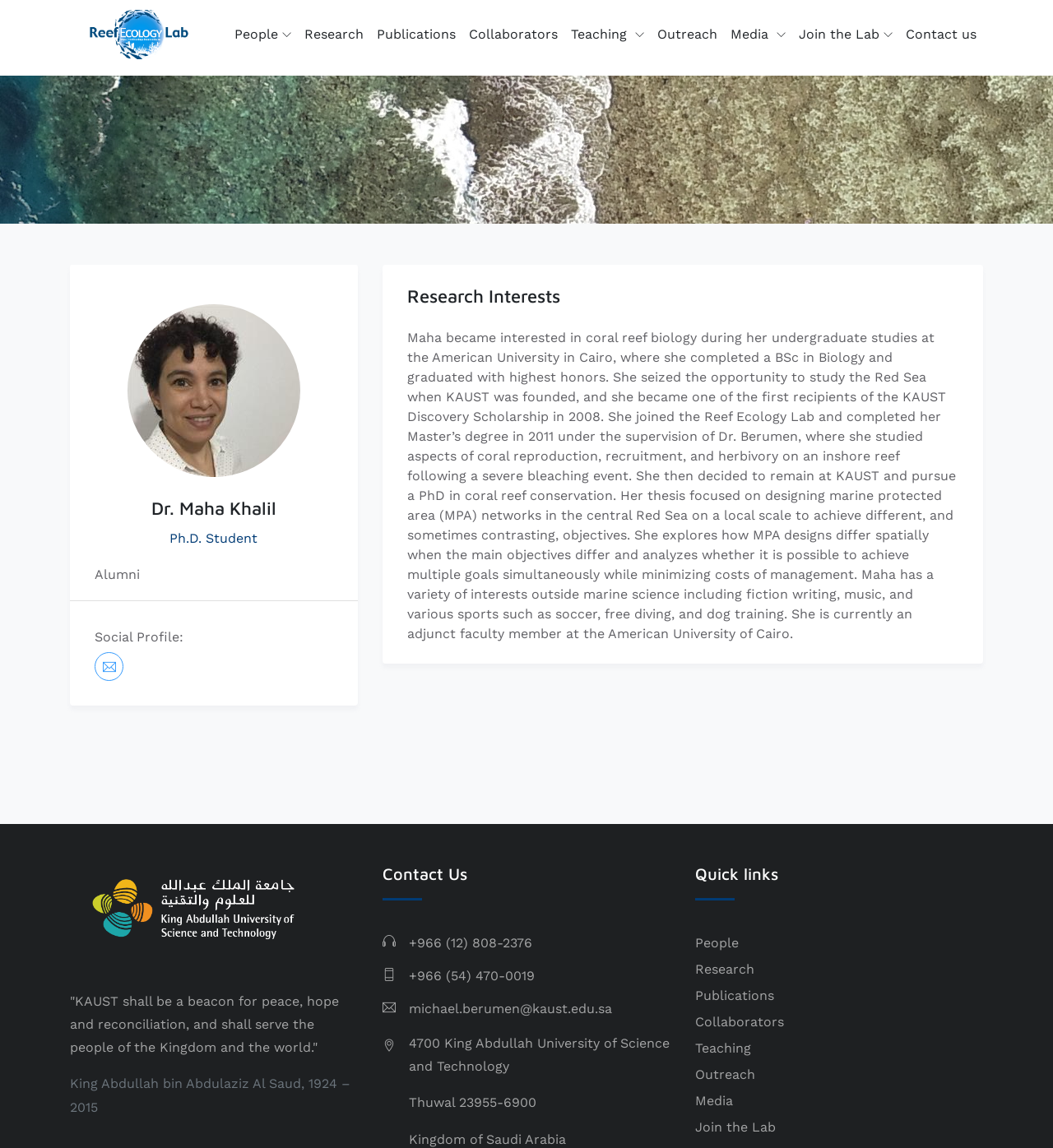Identify the bounding box coordinates for the region to click in order to carry out this instruction: "Explore the Quick links section". Provide the coordinates using four float numbers between 0 and 1, formatted as [left, top, right, bottom].

[0.66, 0.752, 0.934, 0.771]